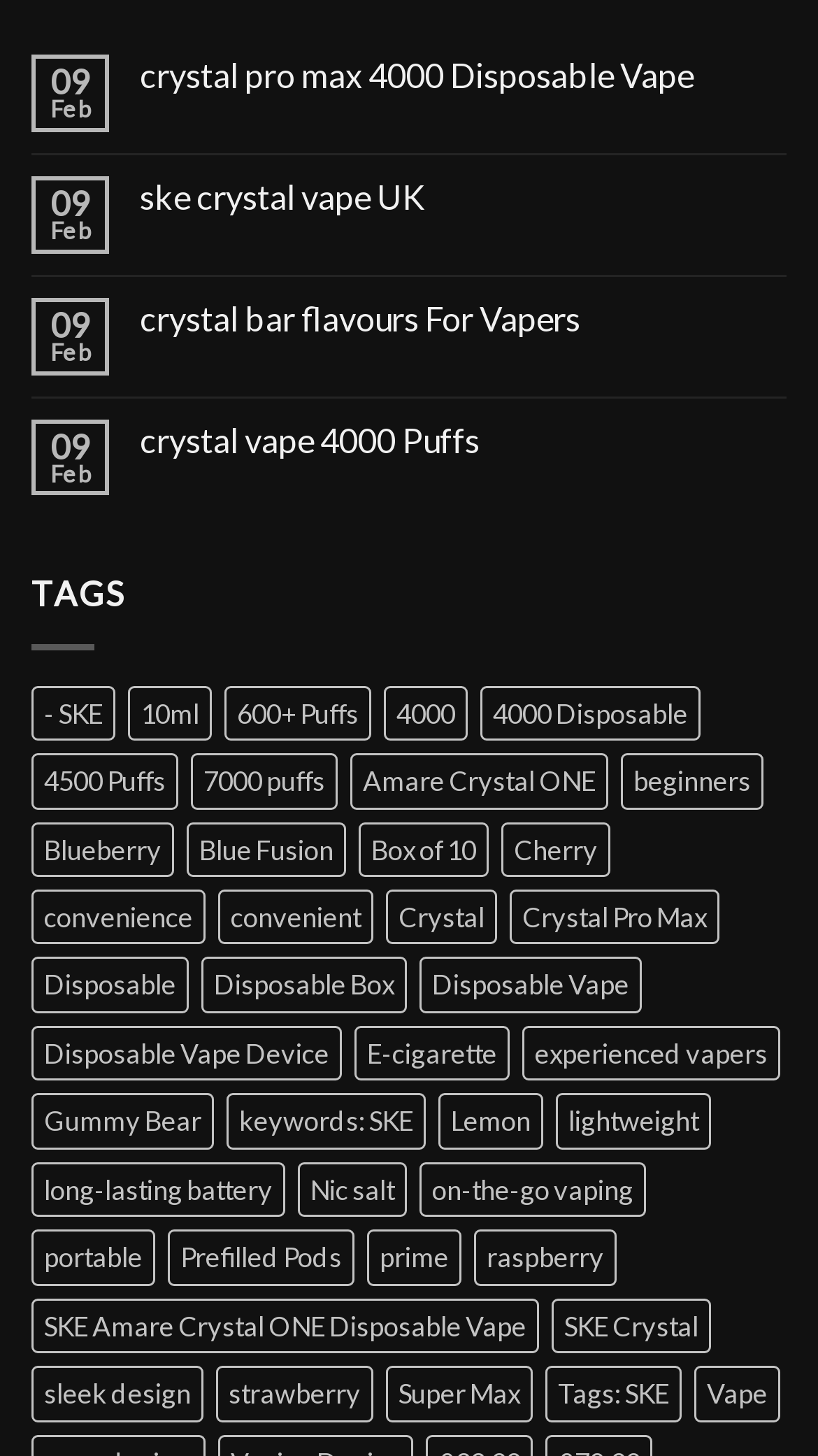Provide the bounding box for the UI element matching this description: "crystal bar flavours For Vapers".

[0.171, 0.204, 0.962, 0.232]